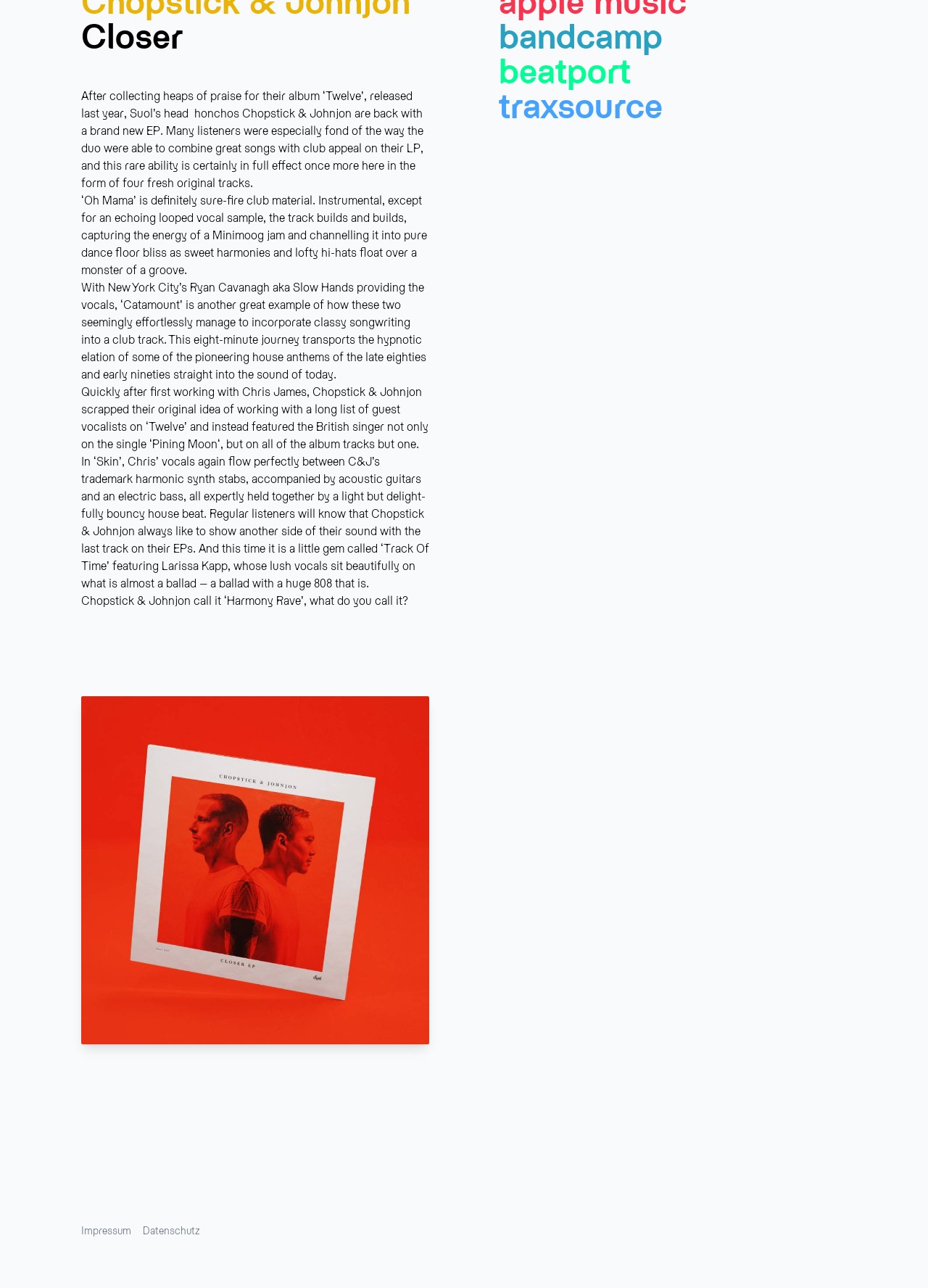Given the element description Impressum Datenschutz, predict the bounding box coordinates for the UI element in the webpage screenshot. The format should be (top-left x, top-left y, bottom-right x, bottom-right y), and the values should be between 0 and 1.

[0.088, 0.944, 0.216, 0.966]